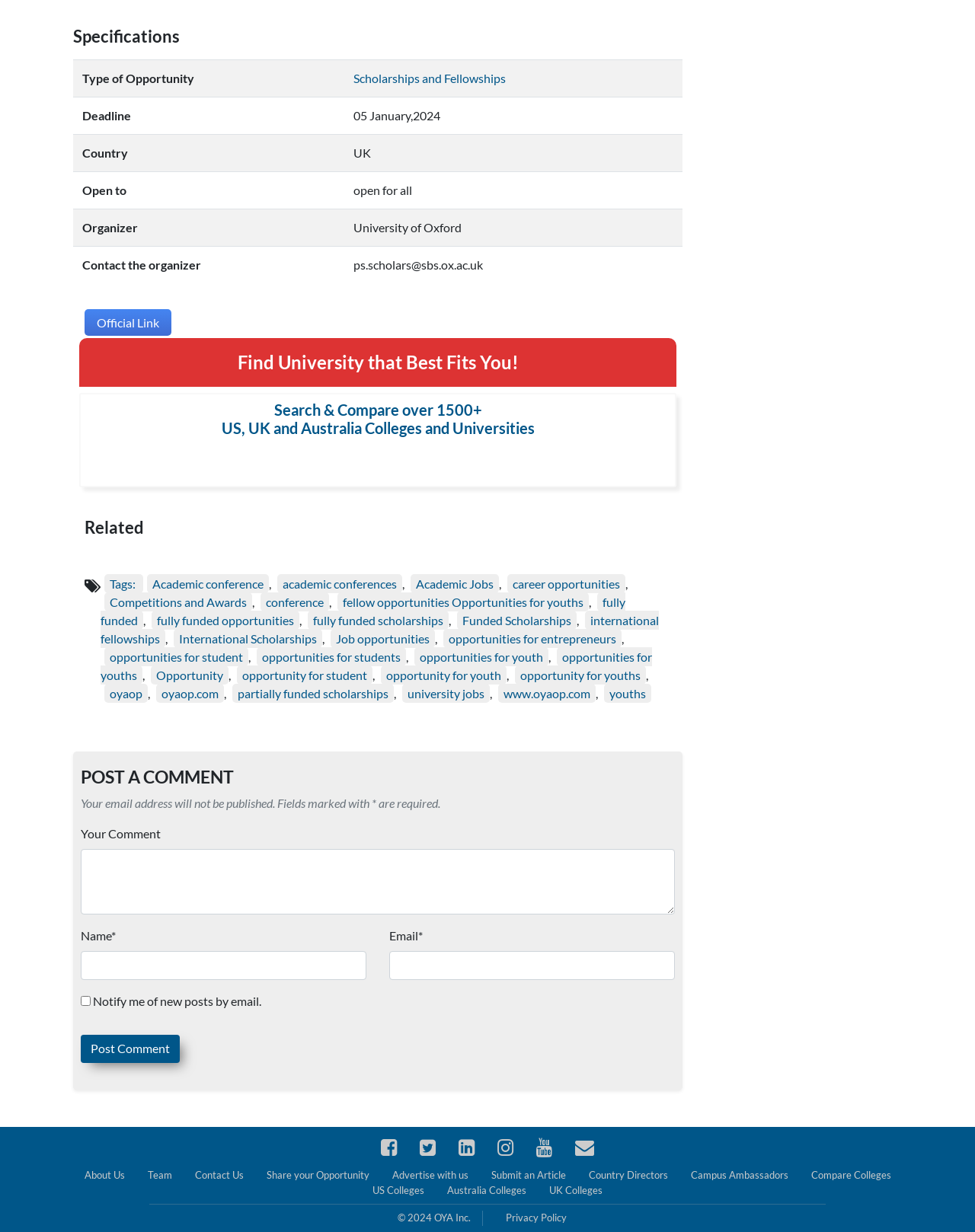Analyze the image and deliver a detailed answer to the question: What is the deadline for the opportunity?

In the table with the heading 'Specifications', the second rowheader is 'Deadline' and the corresponding gridcell value is '05 January, 2024'.